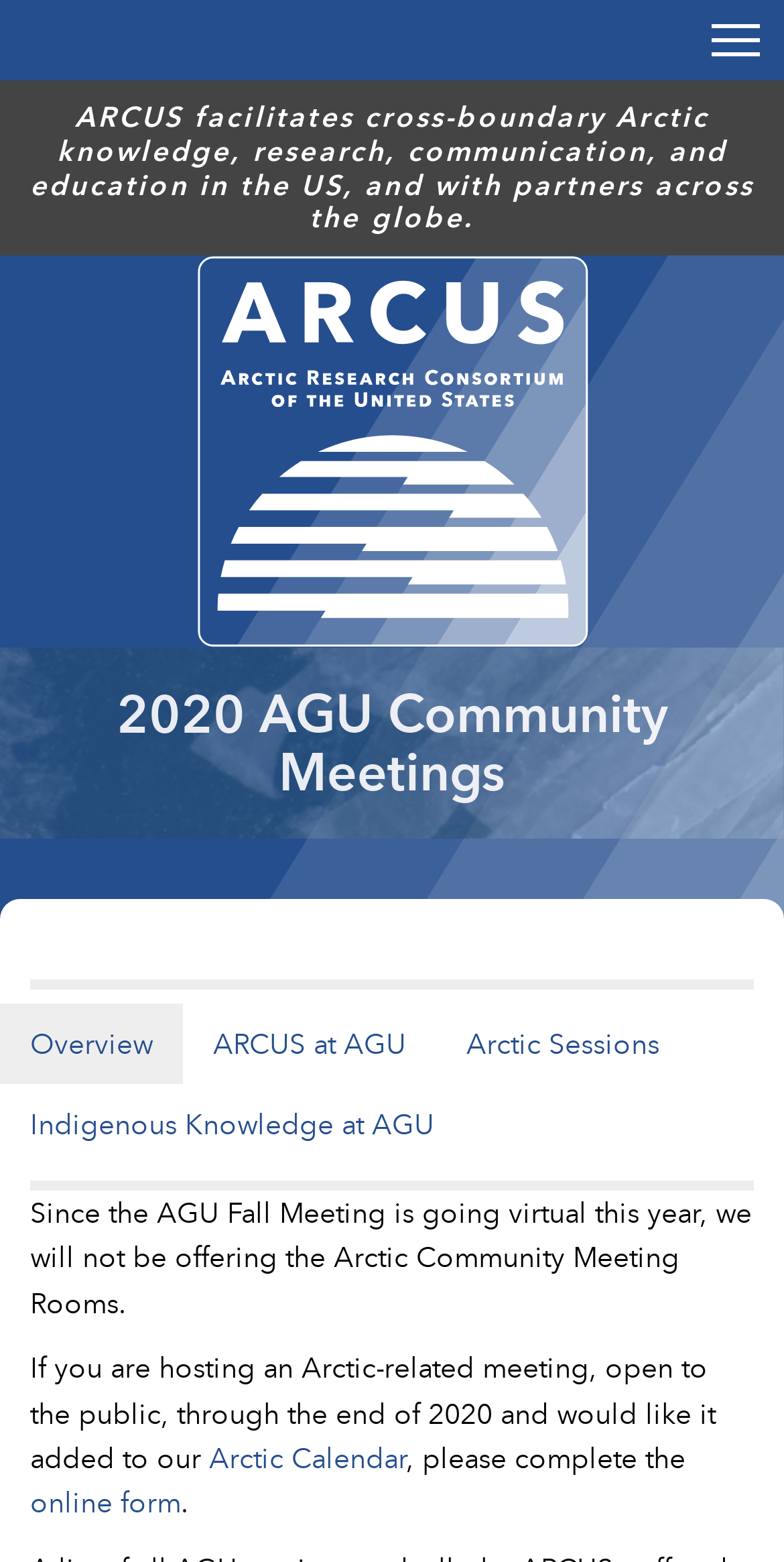Provide the bounding box coordinates of the HTML element this sentence describes: "online form".

[0.038, 0.947, 0.231, 0.976]